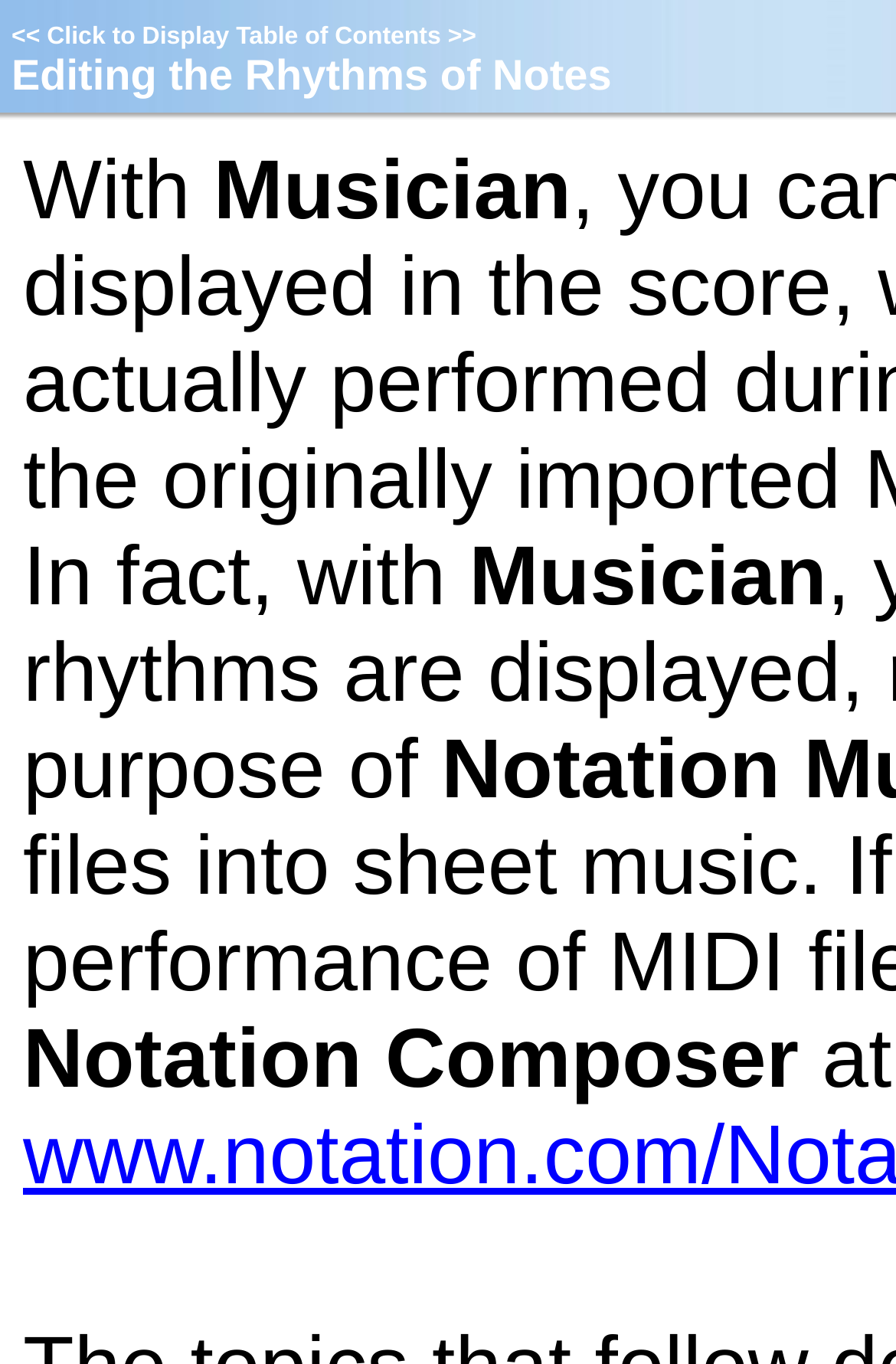Describe all the key features and sections of the webpage thoroughly.

The webpage is about editing the rhythms of notes in music notation. At the top left, there is a link to display the table of contents. Below this link, there are several lines of text. The first line reads "With Musician". The second line starts with "In fact, with" and continues to the right. Below these lines, there is a paragraph that mentions "Notation Composer" and the word "at" is placed to the right of it. The text is arranged in a vertical layout, with each line positioned below the previous one.